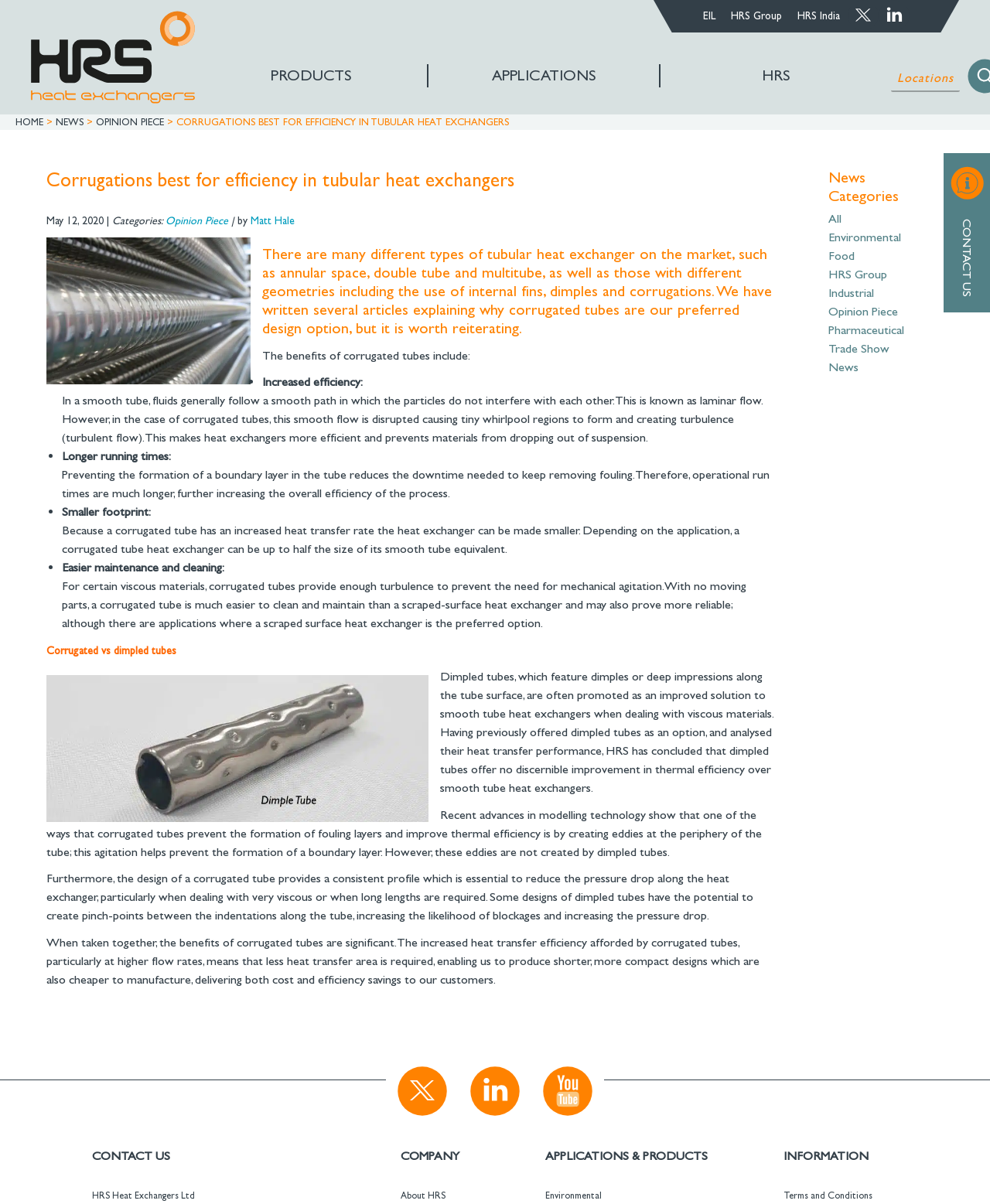Determine the bounding box for the UI element described here: "PRODUCTS".

[0.273, 0.053, 0.355, 0.073]